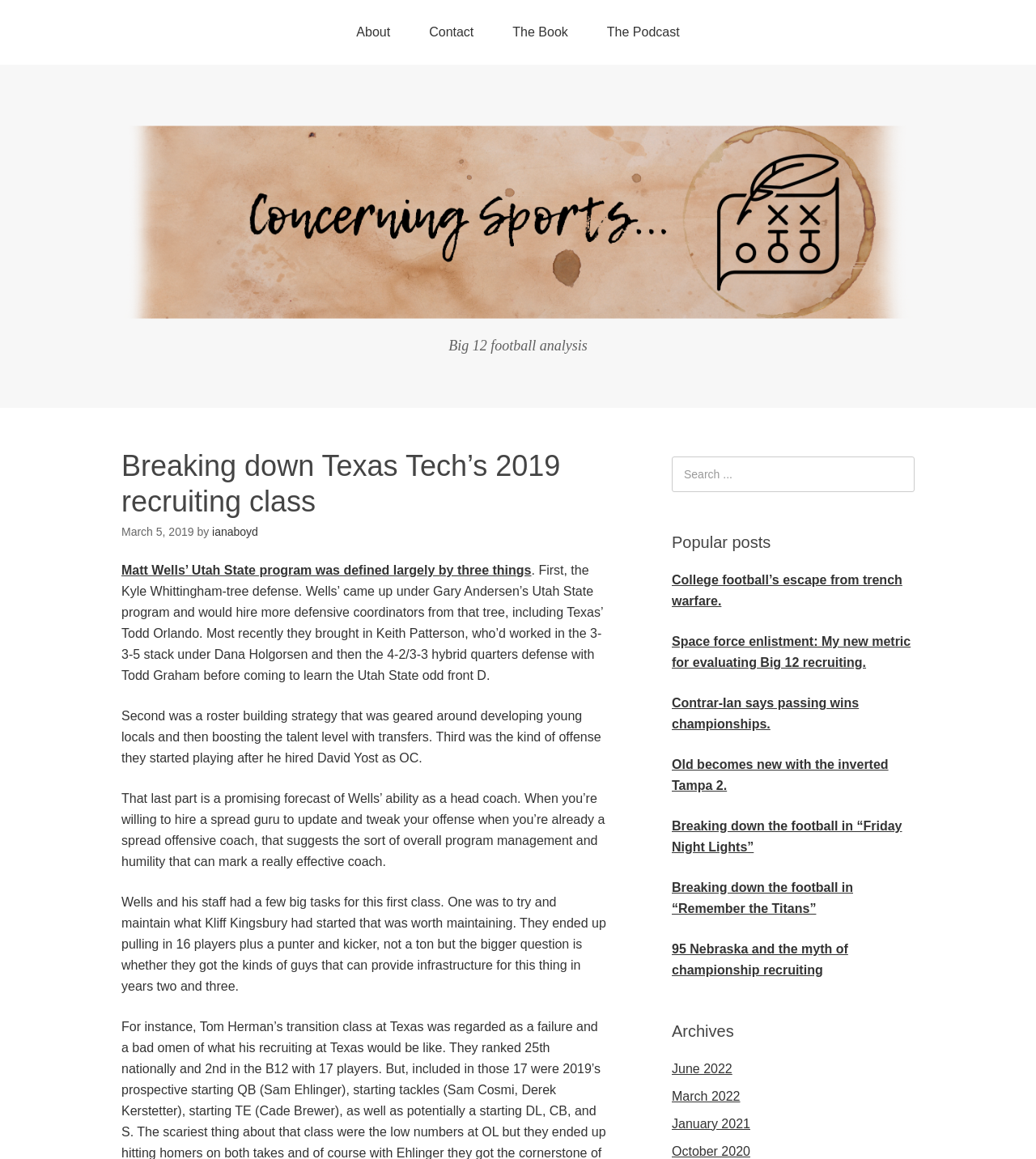Please identify the bounding box coordinates of the element that needs to be clicked to execute the following command: "Search for a topic". Provide the bounding box using four float numbers between 0 and 1, formatted as [left, top, right, bottom].

[0.648, 0.394, 0.883, 0.424]